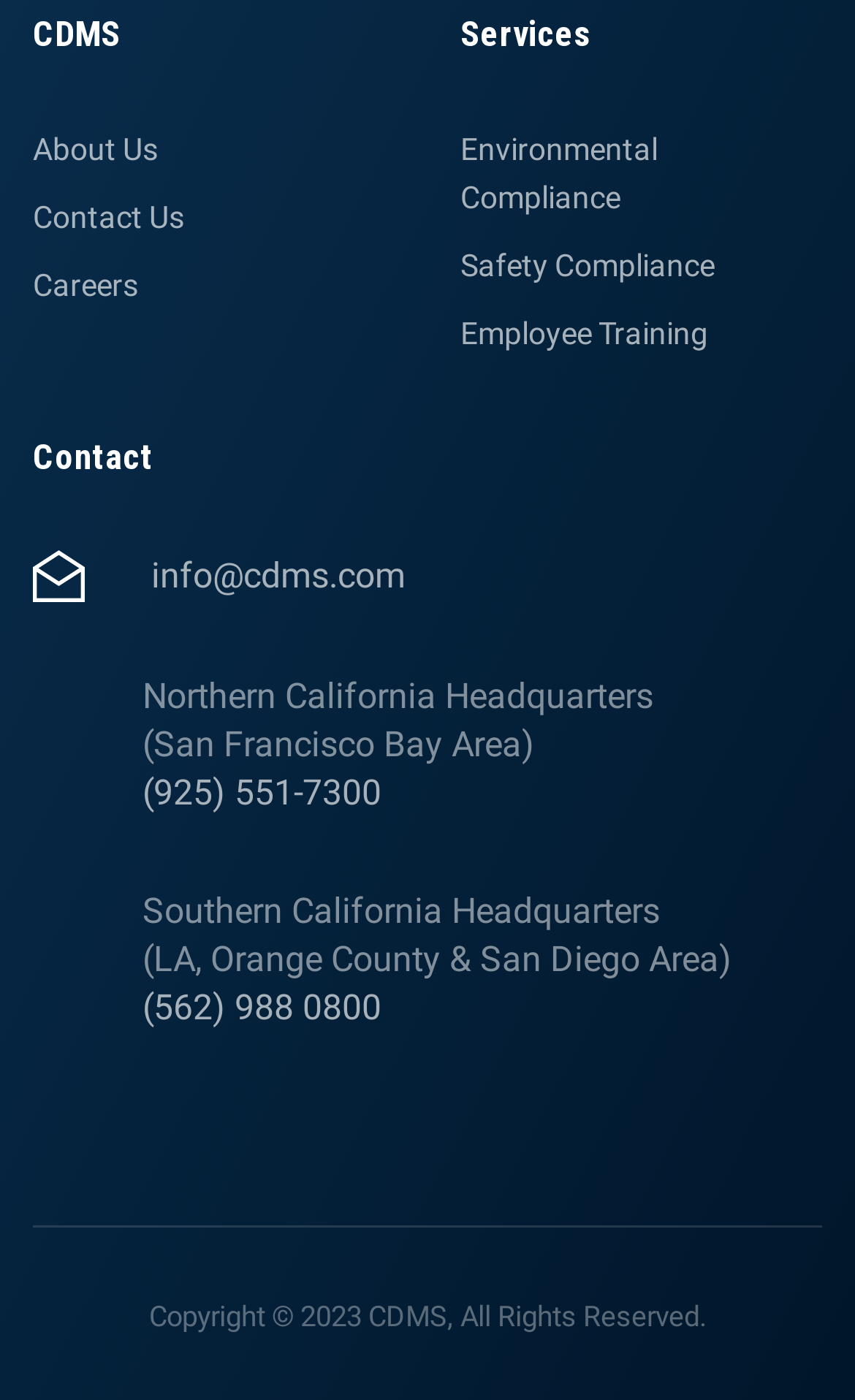For the given element description Careers, determine the bounding box coordinates of the UI element. The coordinates should follow the format (top-left x, top-left y, bottom-right x, bottom-right y) and be within the range of 0 to 1.

[0.038, 0.187, 0.462, 0.221]